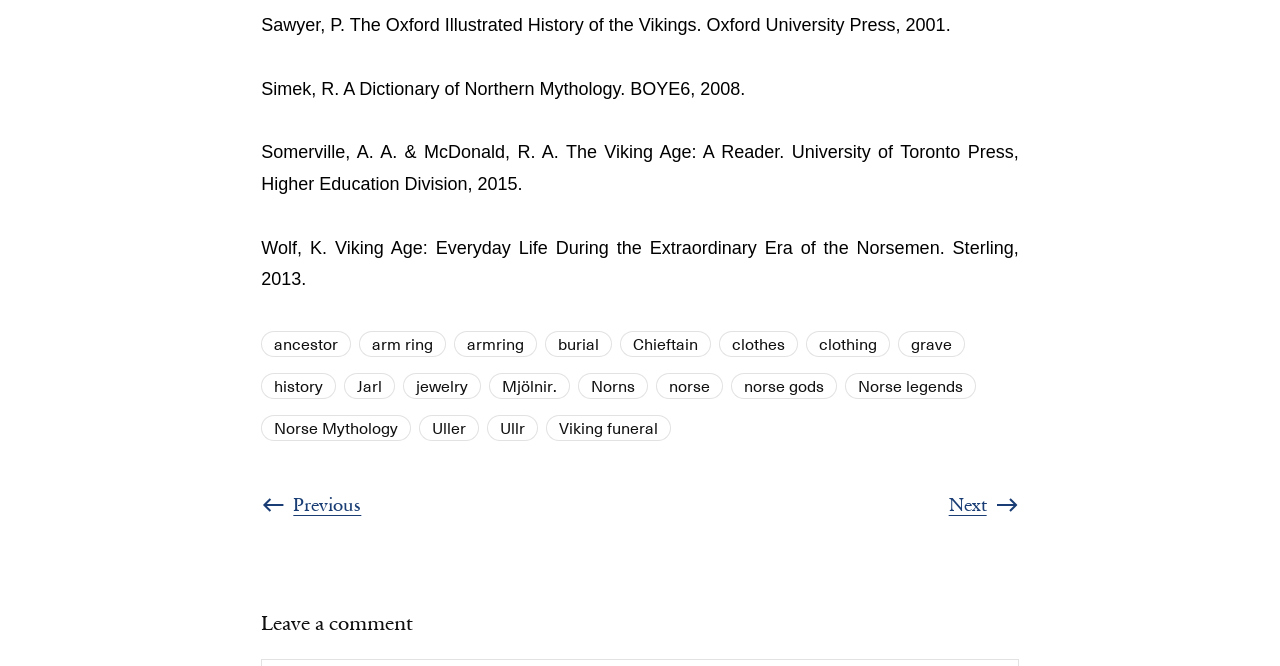Using the information from the screenshot, answer the following question thoroughly:
What is the last link on the webpage?

The last link on the webpage is 'Next', which is located at the bottom of the page with a bounding box of [0.741, 0.716, 0.796, 0.8].